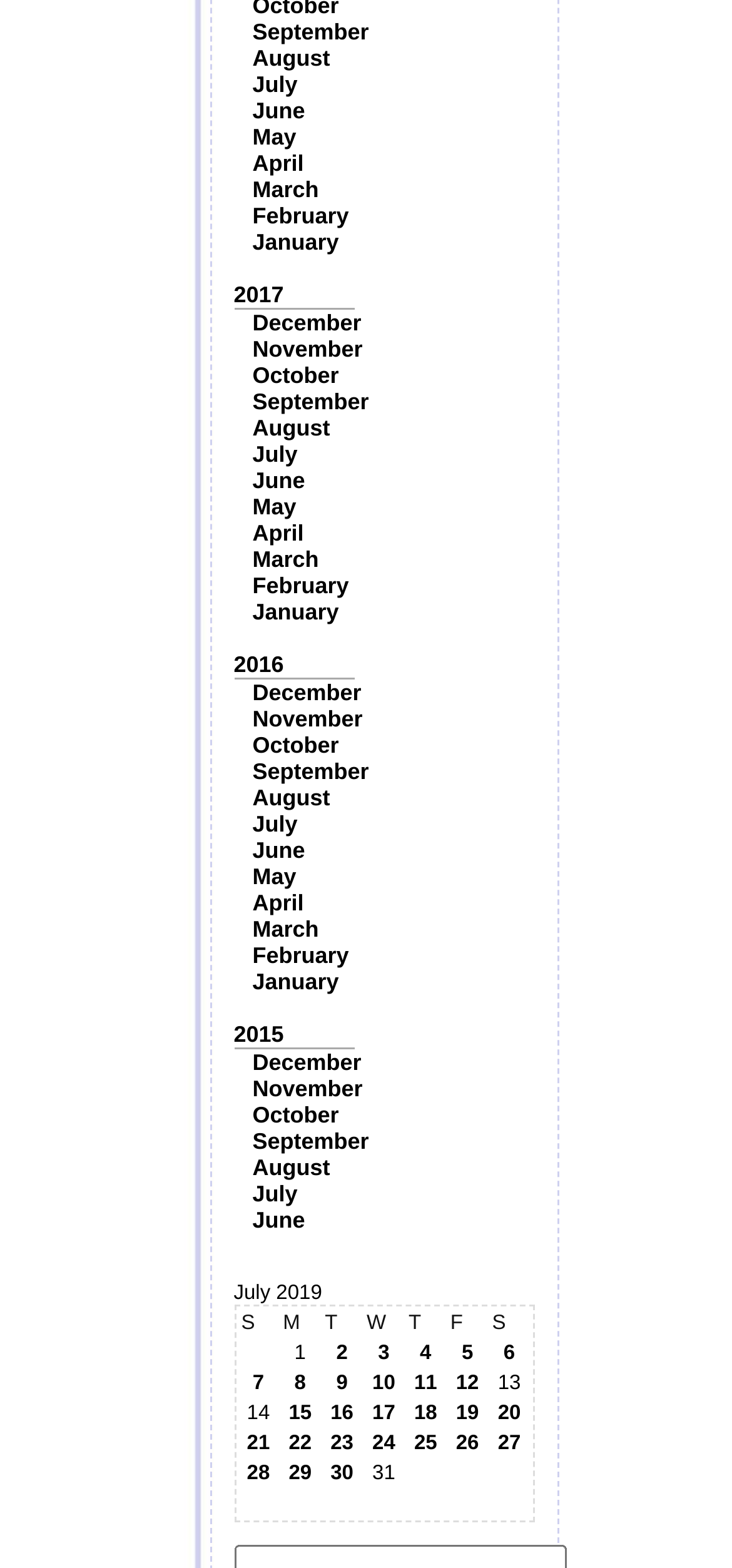Provide a one-word or brief phrase answer to the question:
How many columns are in the table?

7